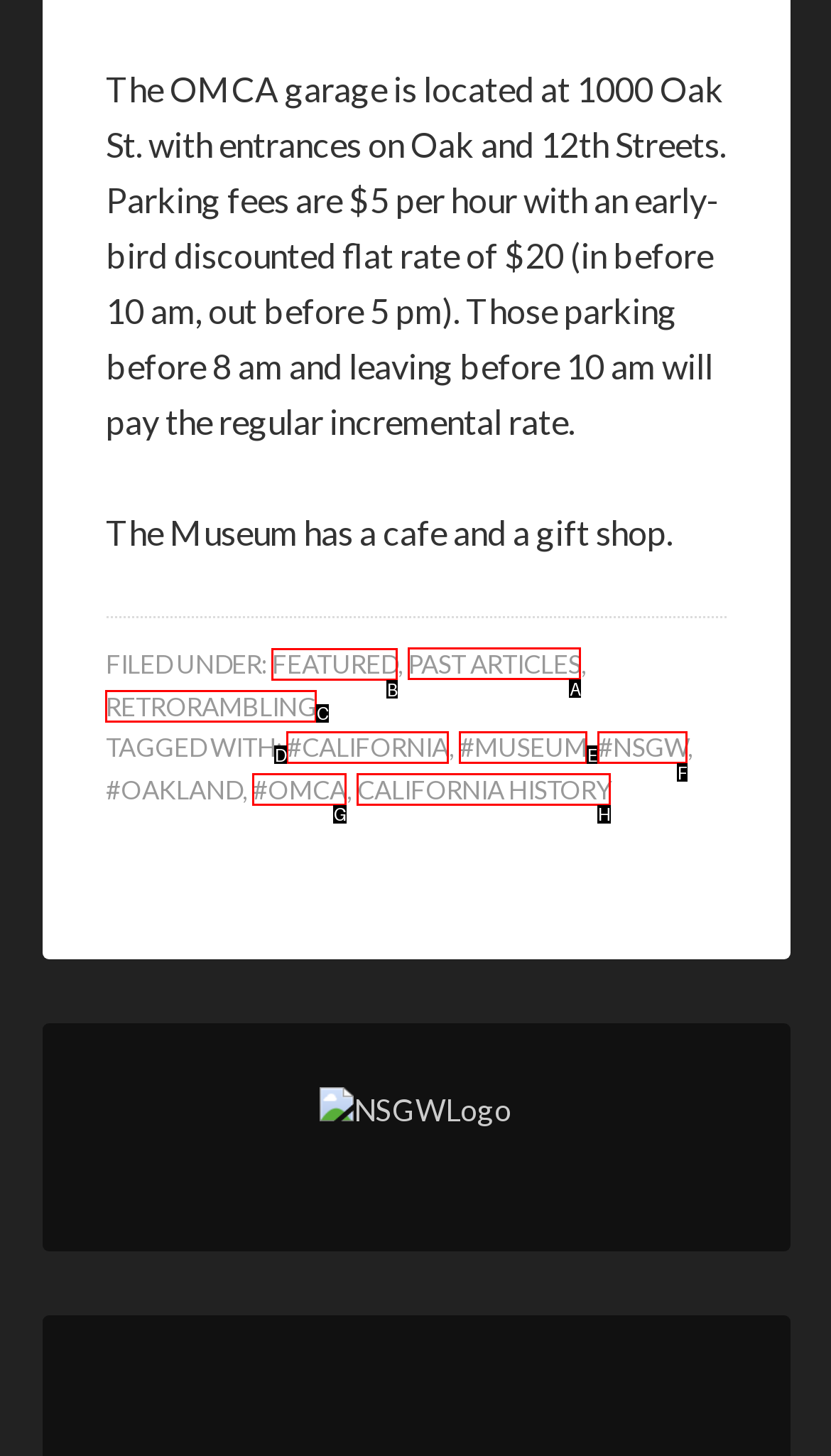To perform the task "click PAST ARTICLES", which UI element's letter should you select? Provide the letter directly.

A